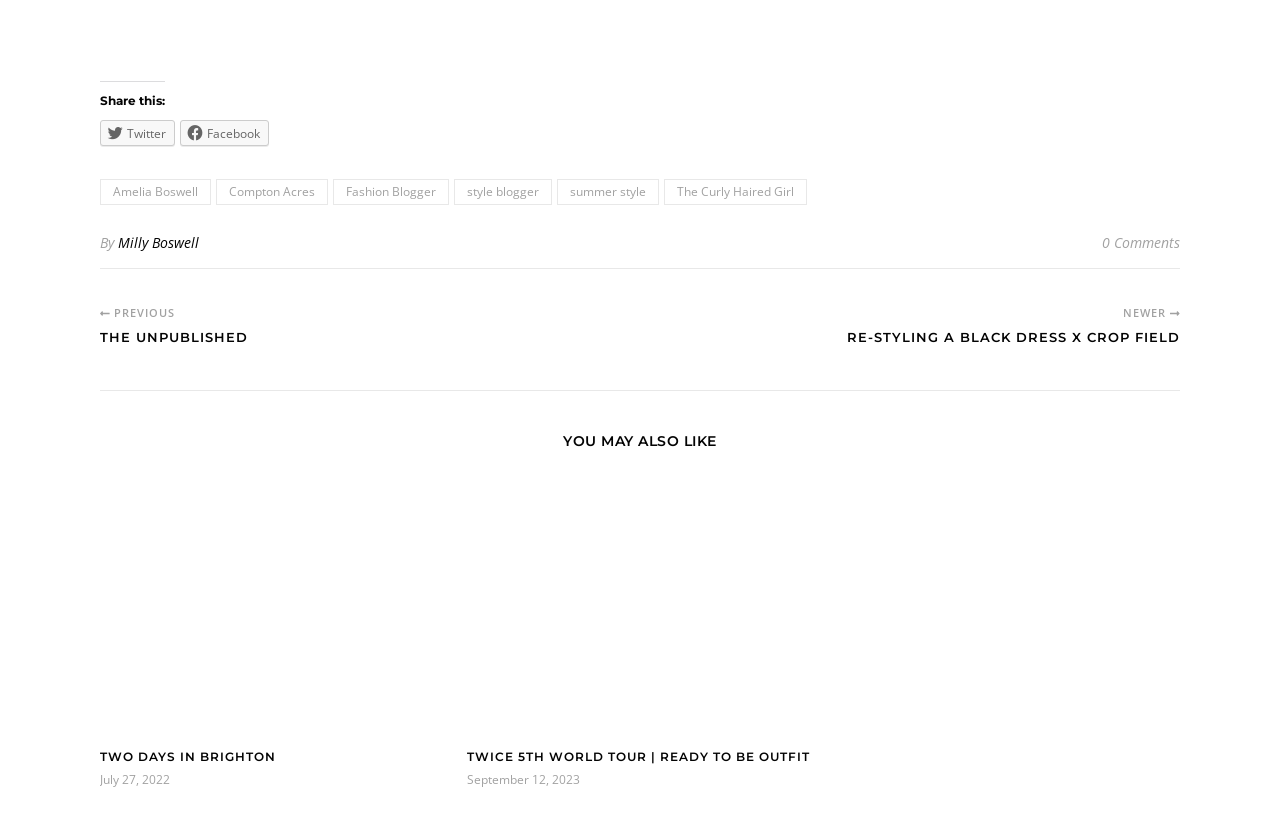Identify the bounding box coordinates of the specific part of the webpage to click to complete this instruction: "Visit Amelia Boswell's page".

[0.078, 0.214, 0.165, 0.245]